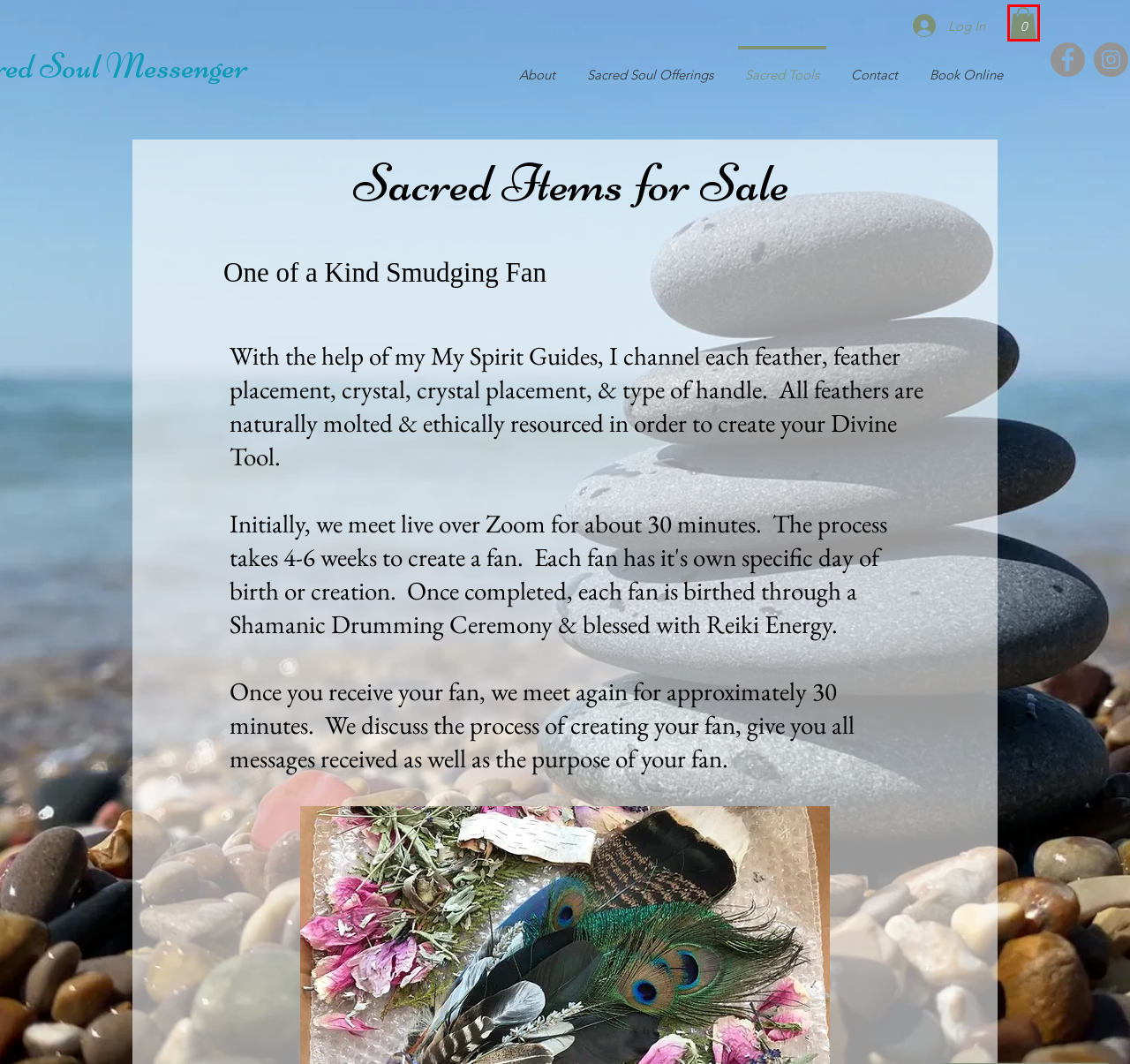You are given a screenshot of a webpage with a red rectangle bounding box around a UI element. Select the webpage description that best matches the new webpage after clicking the element in the bounding box. Here are the candidates:
A. Cart Page | sacredsoulmessenger
B. Terms & Conditions | sacredsoulmessenger
C. Contact | sacredsoulmessenger
D. Smudging Fan Ordering Form | sacredsoulmessenger
E. Sacred Soul Offerings | sacredsoulmessenger
F. Book Online | sacredsoulmessenger
G. Disclaimer | sacredsoulmessenger
H. About | sacredsoulmessenger

A